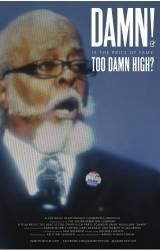Give a one-word or short-phrase answer to the following question: 
What is written in bold lettering at the top of the poster?

DAMN!